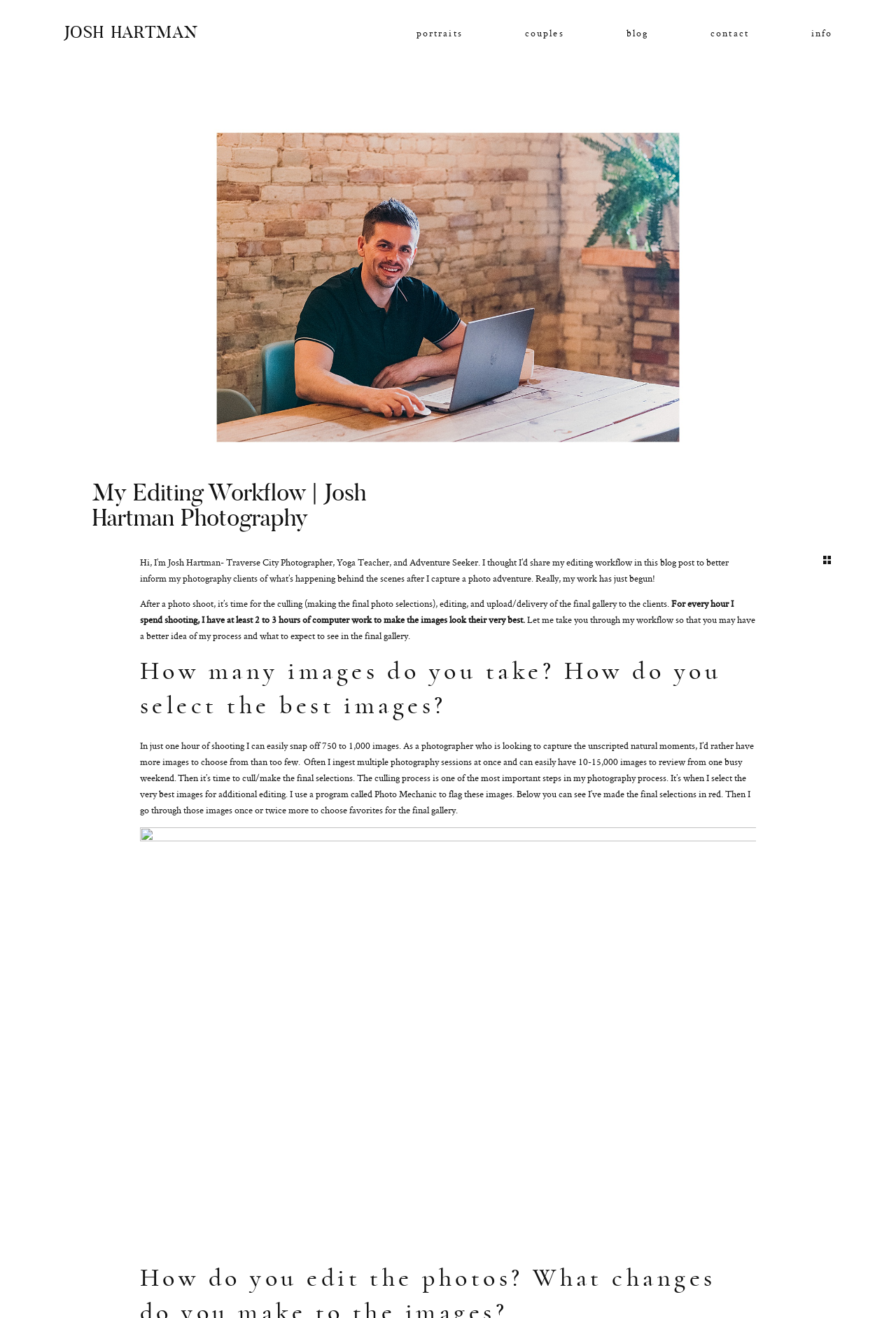Refer to the screenshot and answer the following question in detail:
What is the photographer's editing workflow?

The photographer explains the editing workflow in the text as 'After a photo shoot, it’s time for the culling (making the final photo selections), editing, and upload/delivery of the final gallery to the clients.'